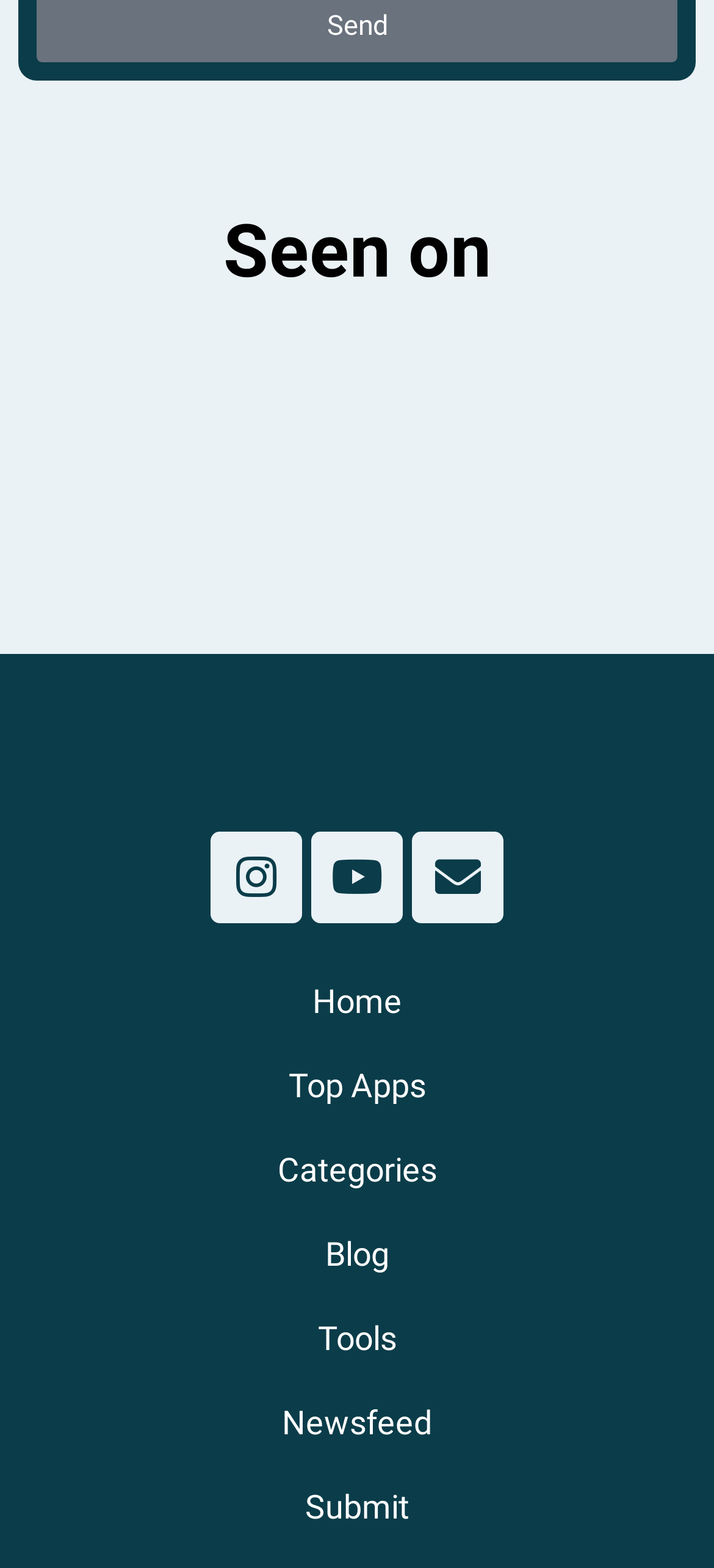Pinpoint the bounding box coordinates of the element you need to click to execute the following instruction: "Click on Top Apps AI link". The bounding box should be represented by four float numbers between 0 and 1, in the format [left, top, right, bottom].

[0.154, 0.256, 0.795, 0.281]